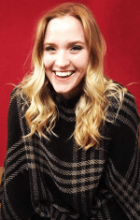Create a vivid and detailed description of the image.

In this vibrant portrait, Katherine Reid, who plays the role of Emily Webb in the production, is captured beaming with joy against a striking red background. Her long, wavy blonde hair cascades over her shoulders, and she wears a cozy black and gray plaid sweater that complements her cheerful demeanor. Katherine, a native of Martha’s Vineyard and a recent Theater graduate from the University of Vermont, expresses her enthusiasm and passion for the stage. Throughout her career at the Martha’s Vineyard Playhouse, she has embraced diverse roles, reflecting her deep commitment to the arts. In her role as Emily Webb, she inspires audiences to appreciate the beauty of life's simplest moments, capturing the essence of living “every, every minute.”